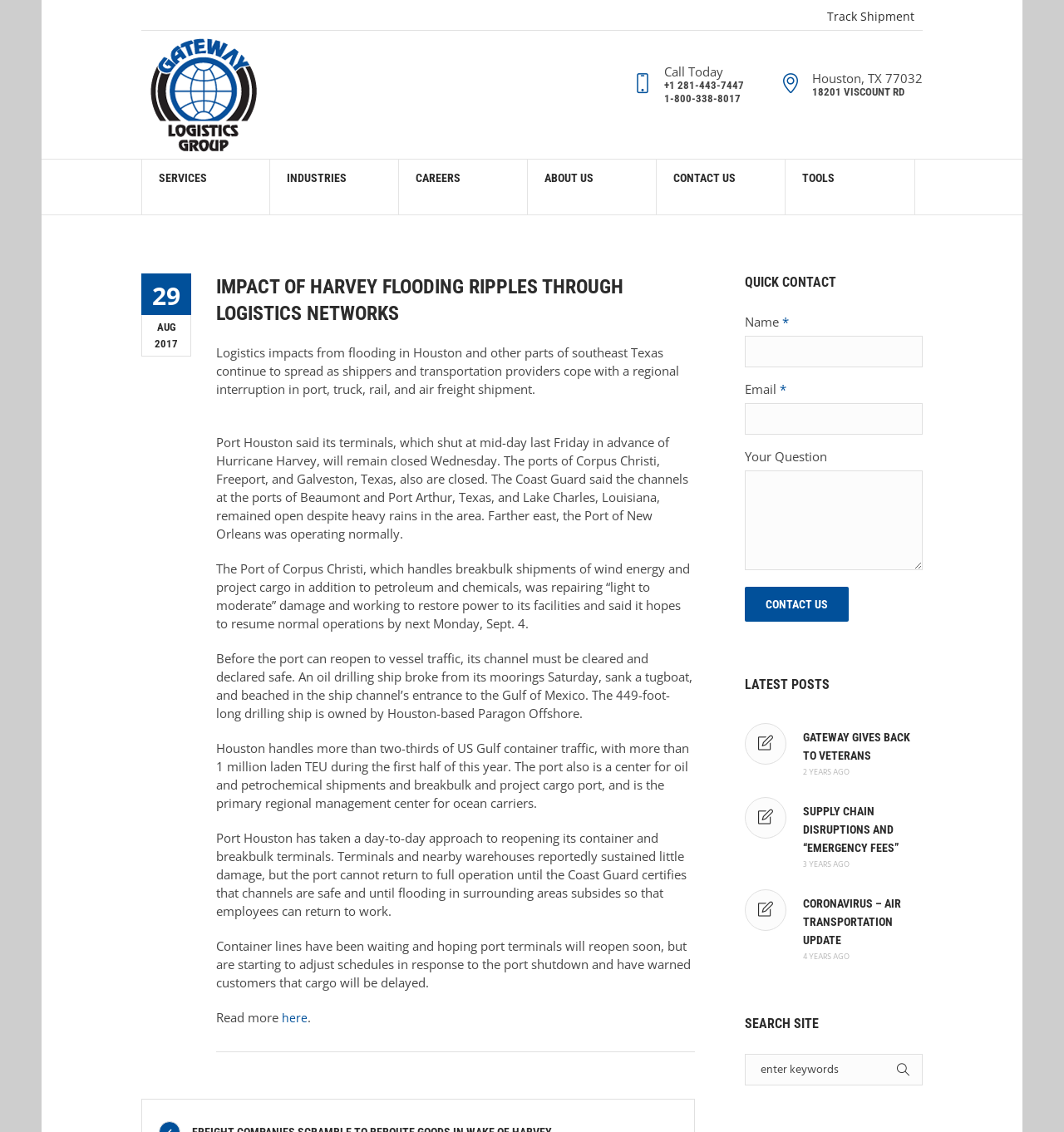Can you pinpoint the bounding box coordinates for the clickable element required for this instruction: "Track shipment"? The coordinates should be four float numbers between 0 and 1, i.e., [left, top, right, bottom].

[0.77, 0.0, 0.867, 0.026]